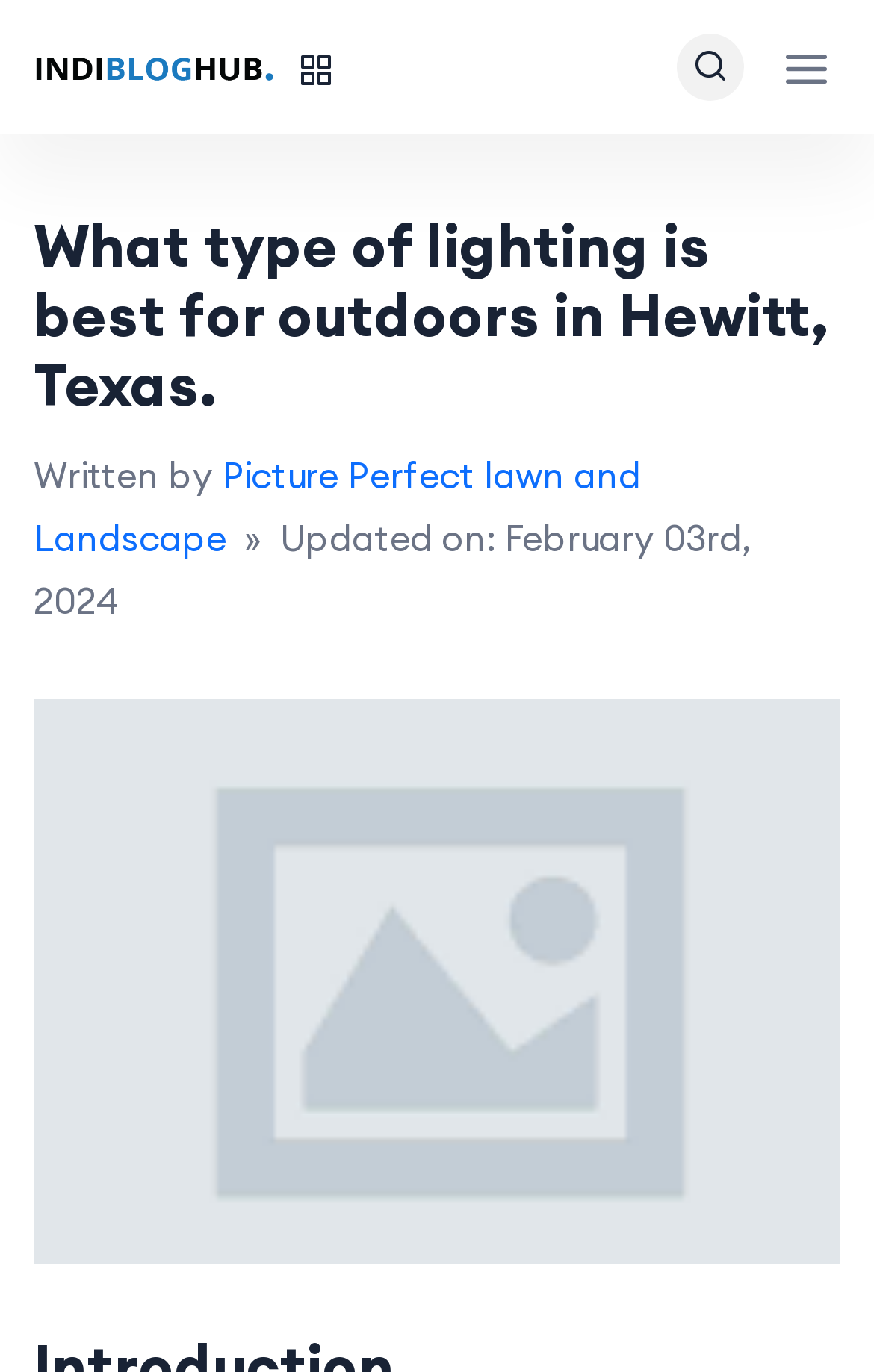Provide the bounding box coordinates of the HTML element described by the text: "Picture Perfect lawn and Landscape". The coordinates should be in the format [left, top, right, bottom] with values between 0 and 1.

[0.038, 0.33, 0.733, 0.408]